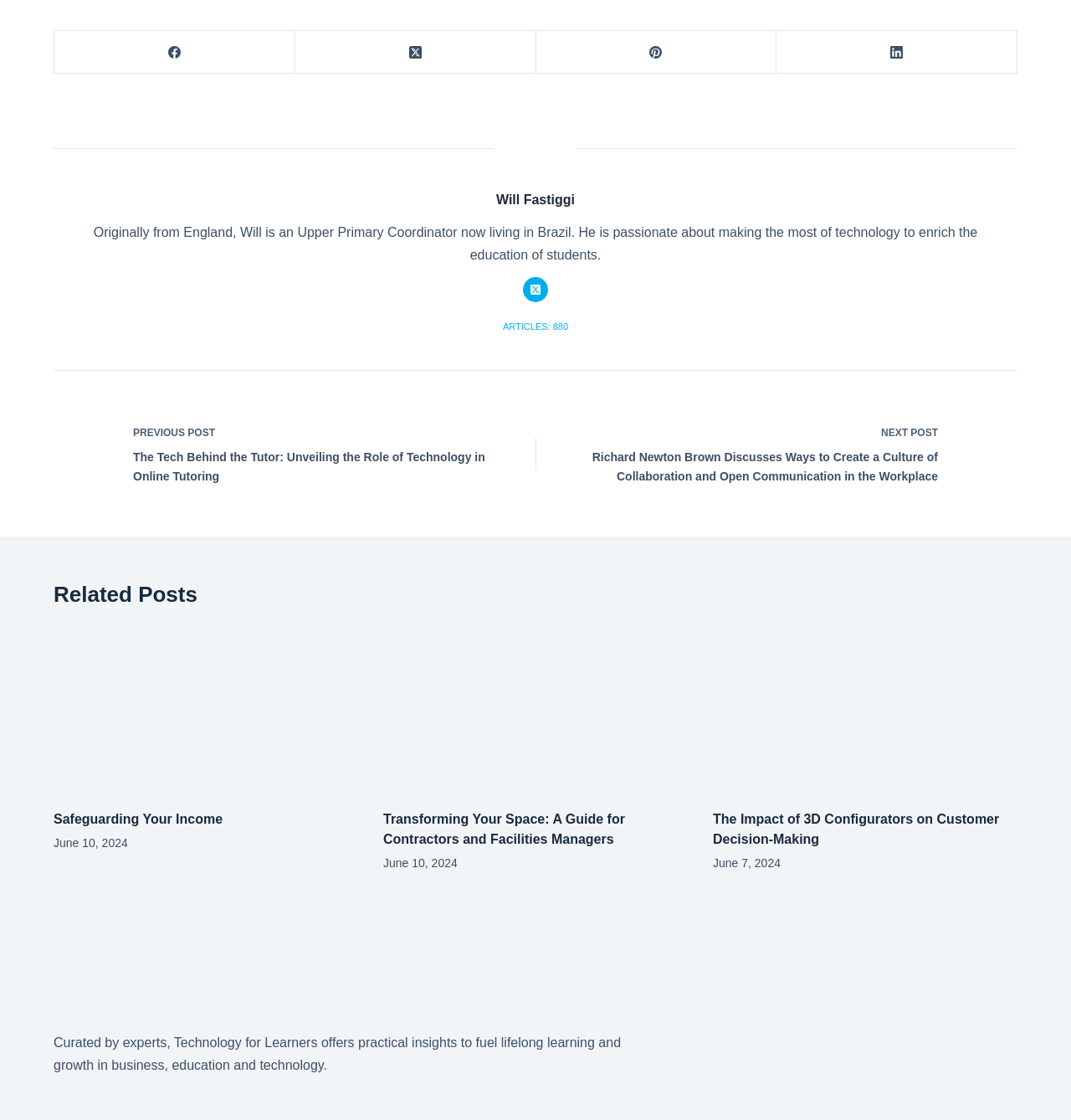Determine the bounding box coordinates for the HTML element mentioned in the following description: "aria-label="X (Twitter)"". The coordinates should be a list of four floats ranging from 0 to 1, represented as [left, top, right, bottom].

[0.276, 0.028, 0.5, 0.066]